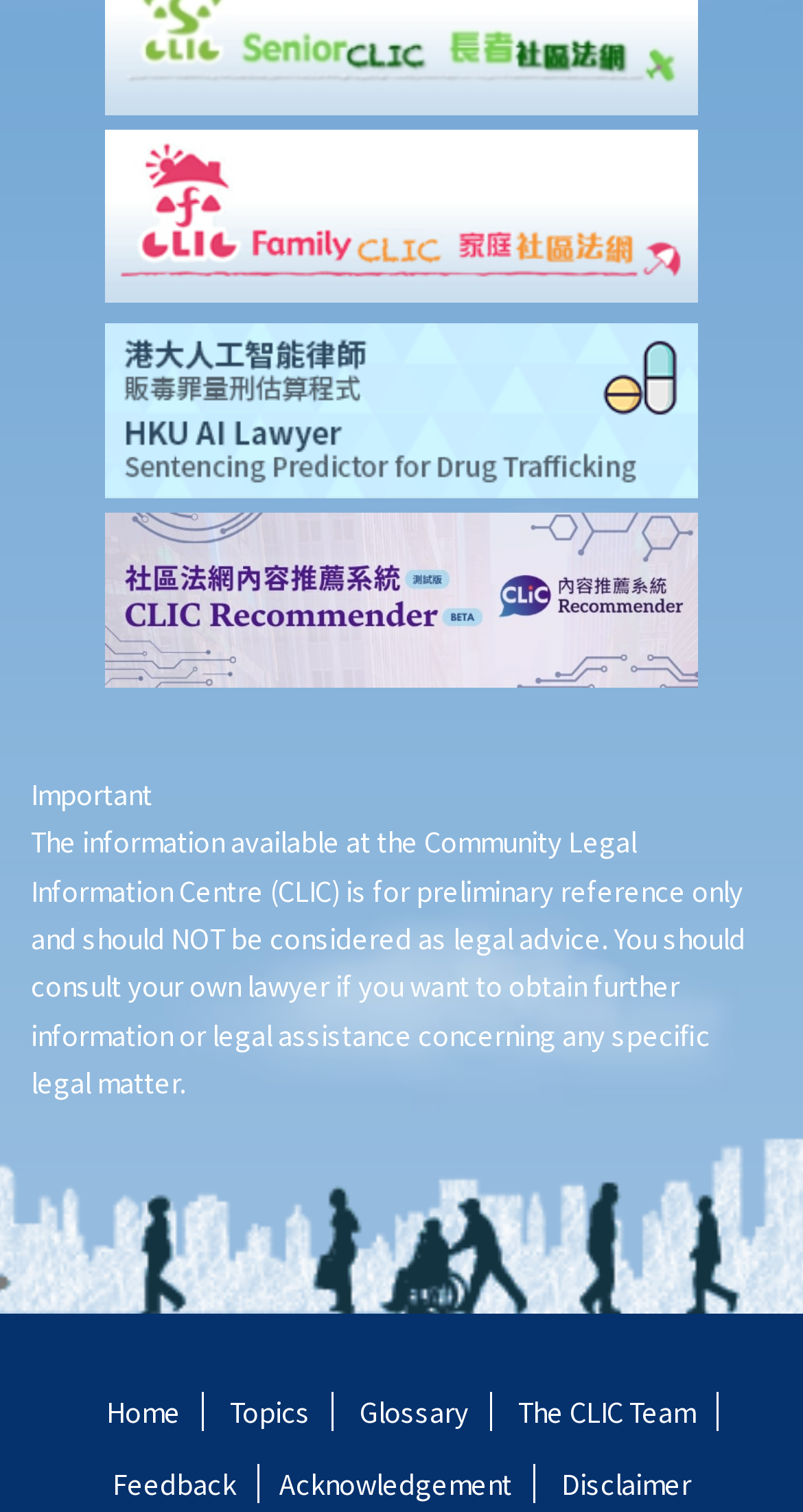Can you find the bounding box coordinates for the element that needs to be clicked to execute this instruction: "Click on the '10. If I declare bankruptcy, will my credit data held by a CRA be deleted from its database? What if I do not declare bankruptcy but have entered into an Individual Voluntary Arrangement (IVA, a debt repayment scheme recognized by the court) with my creditors?' link"? The coordinates should be given as four float numbers between 0 and 1, i.e., [left, top, right, bottom].

[0.051, 0.074, 0.895, 0.247]